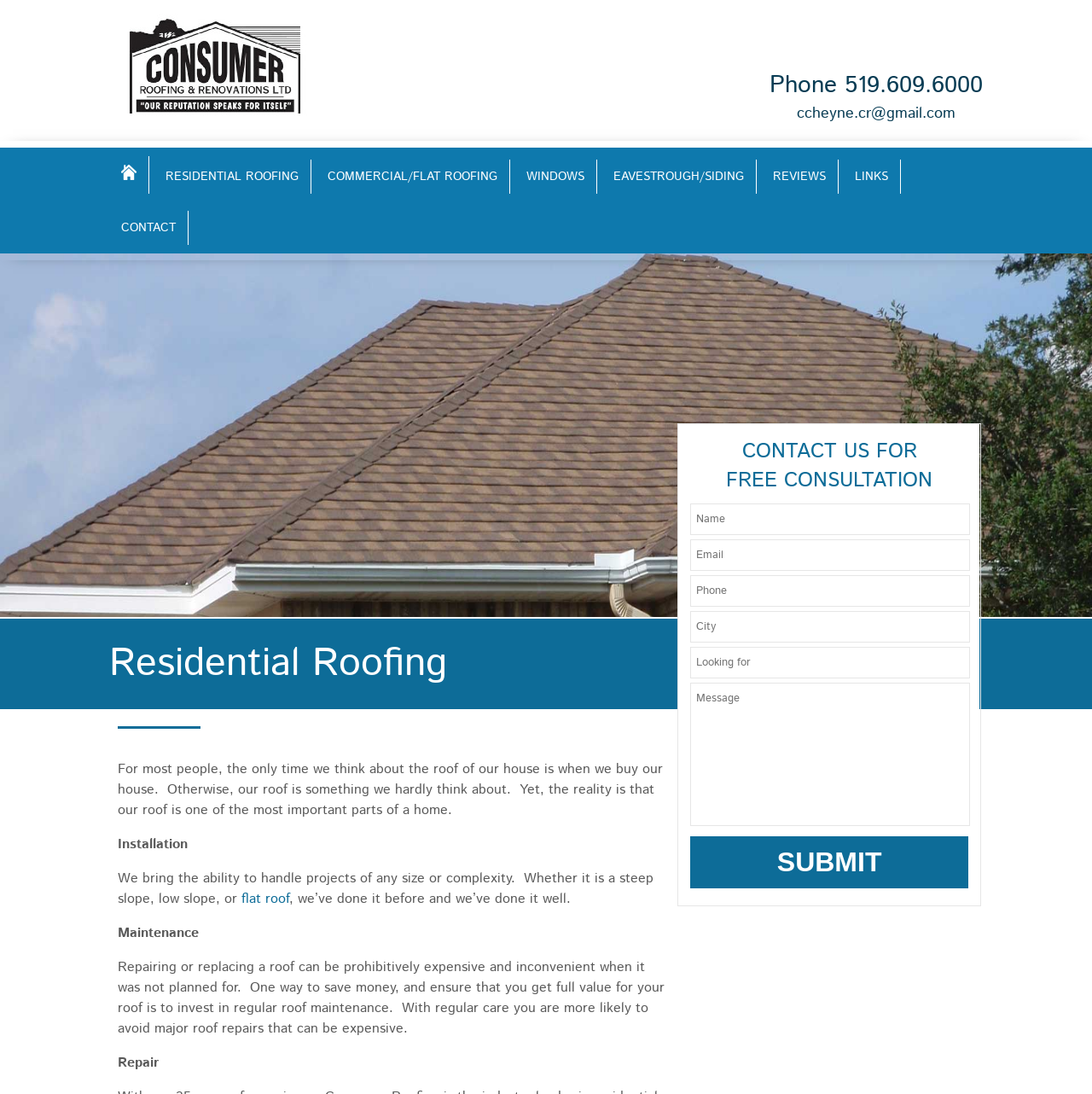Can you determine the bounding box coordinates of the area that needs to be clicked to fulfill the following instruction: "Click the 'Home' link"?

[0.1, 0.143, 0.137, 0.177]